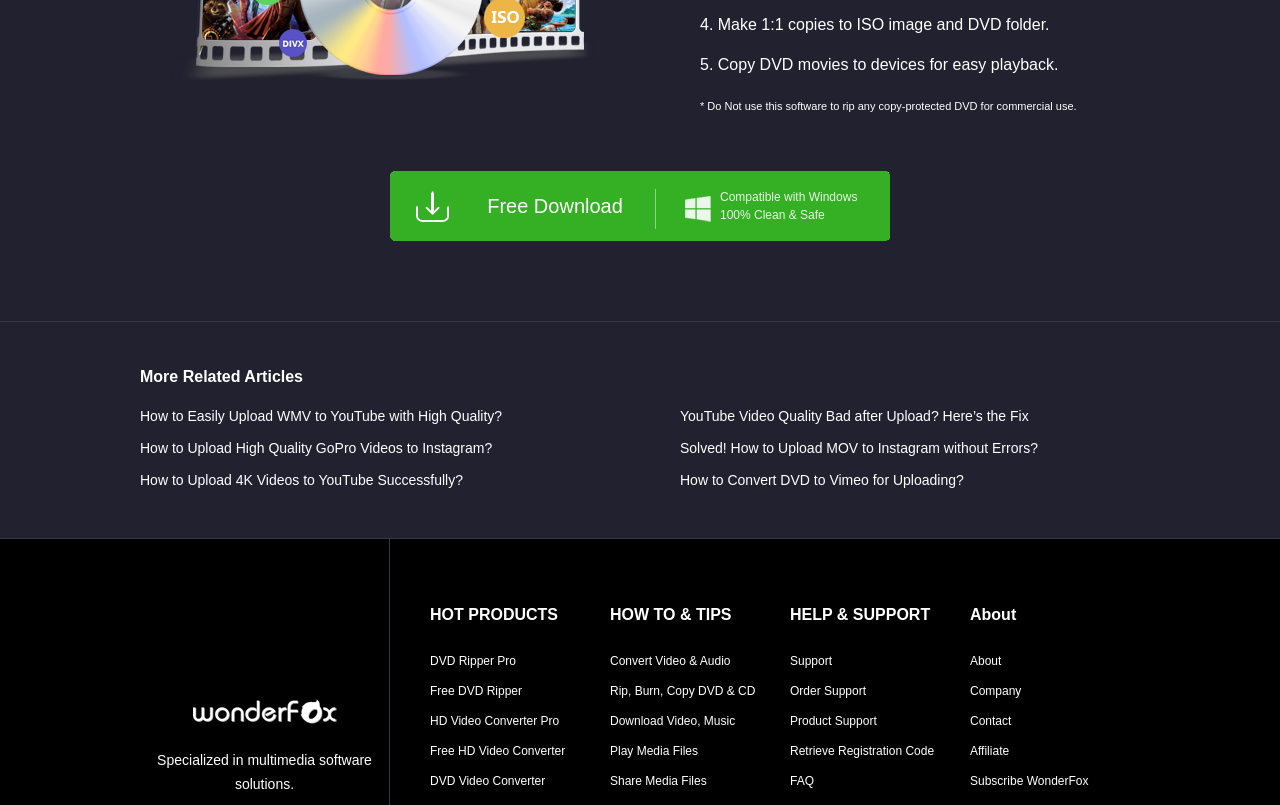Reply to the question below using a single word or brief phrase:
What can be downloaded from the website?

Software